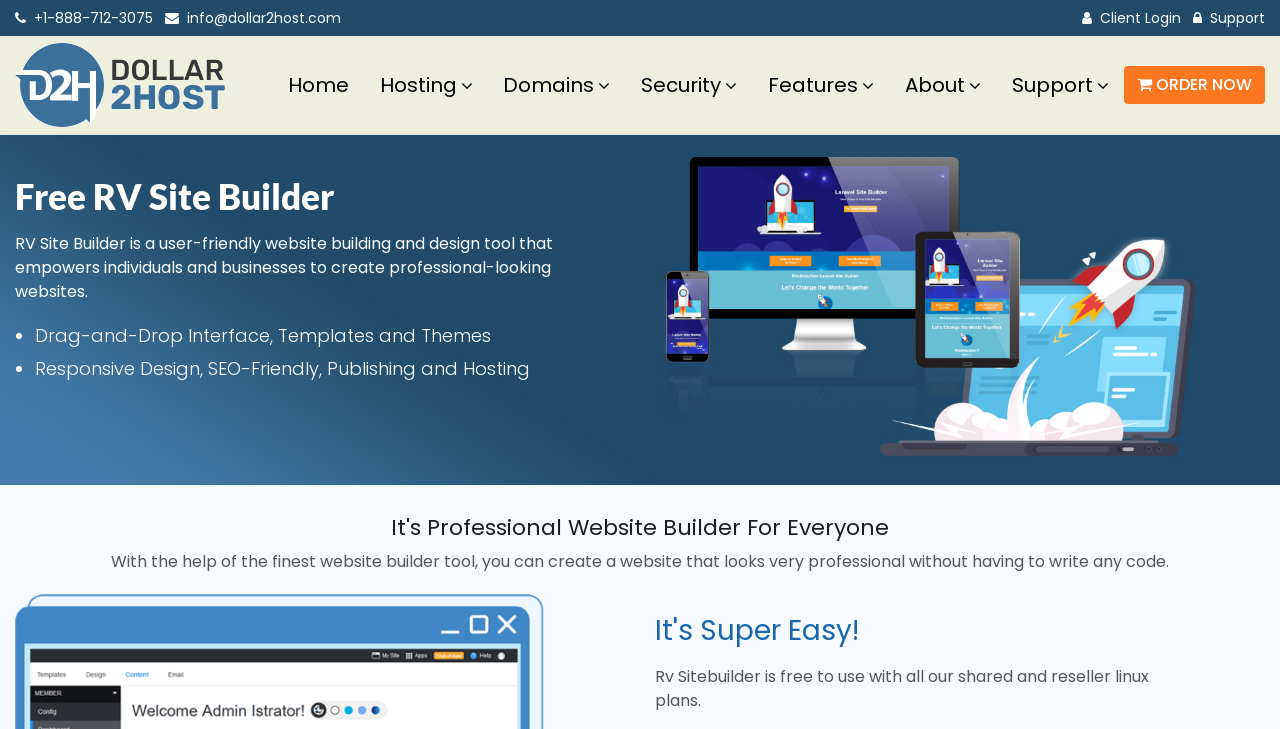Please indicate the bounding box coordinates of the element's region to be clicked to achieve the instruction: "Explore domain name search". Provide the coordinates as four float numbers between 0 and 1, i.e., [left, top, right, bottom].

[0.289, 0.091, 0.377, 0.143]